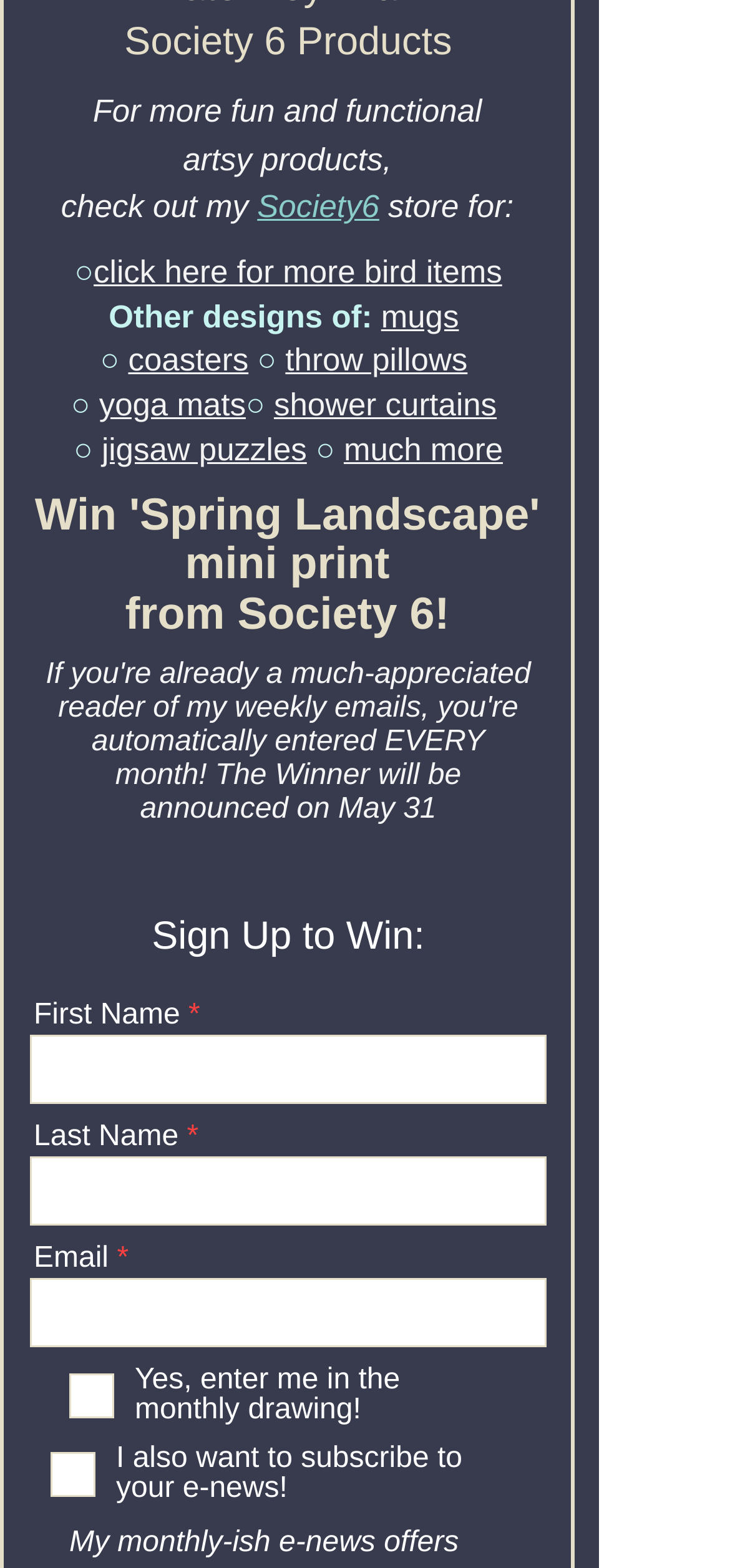Identify the bounding box coordinates of the clickable region necessary to fulfill the following instruction: "Click on jigsaw puzzles". The bounding box coordinates should be four float numbers between 0 and 1, i.e., [left, top, right, bottom].

[0.139, 0.276, 0.42, 0.298]